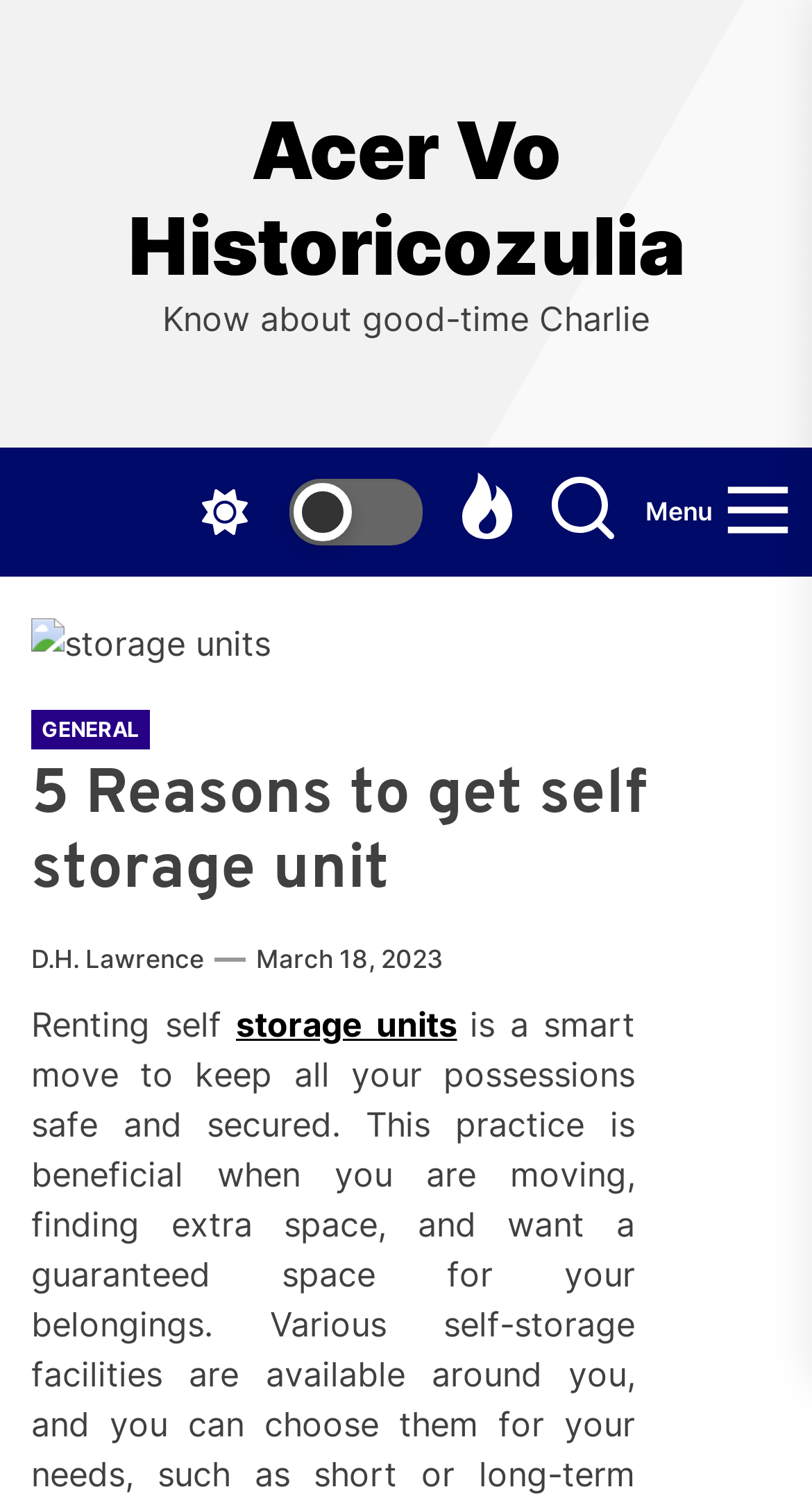What is the date of the article?
Answer the question with just one word or phrase using the image.

March 18, 2023